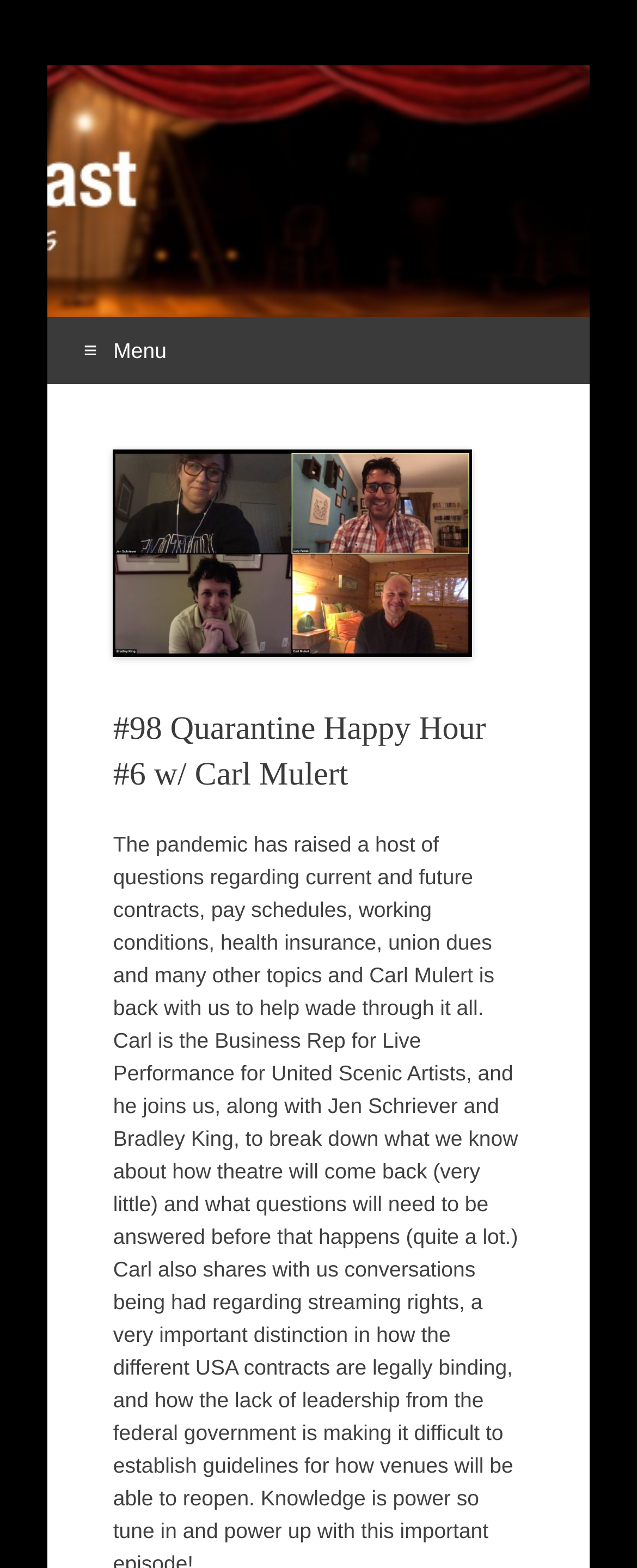Generate the main heading text from the webpage.

in 1: the podcast